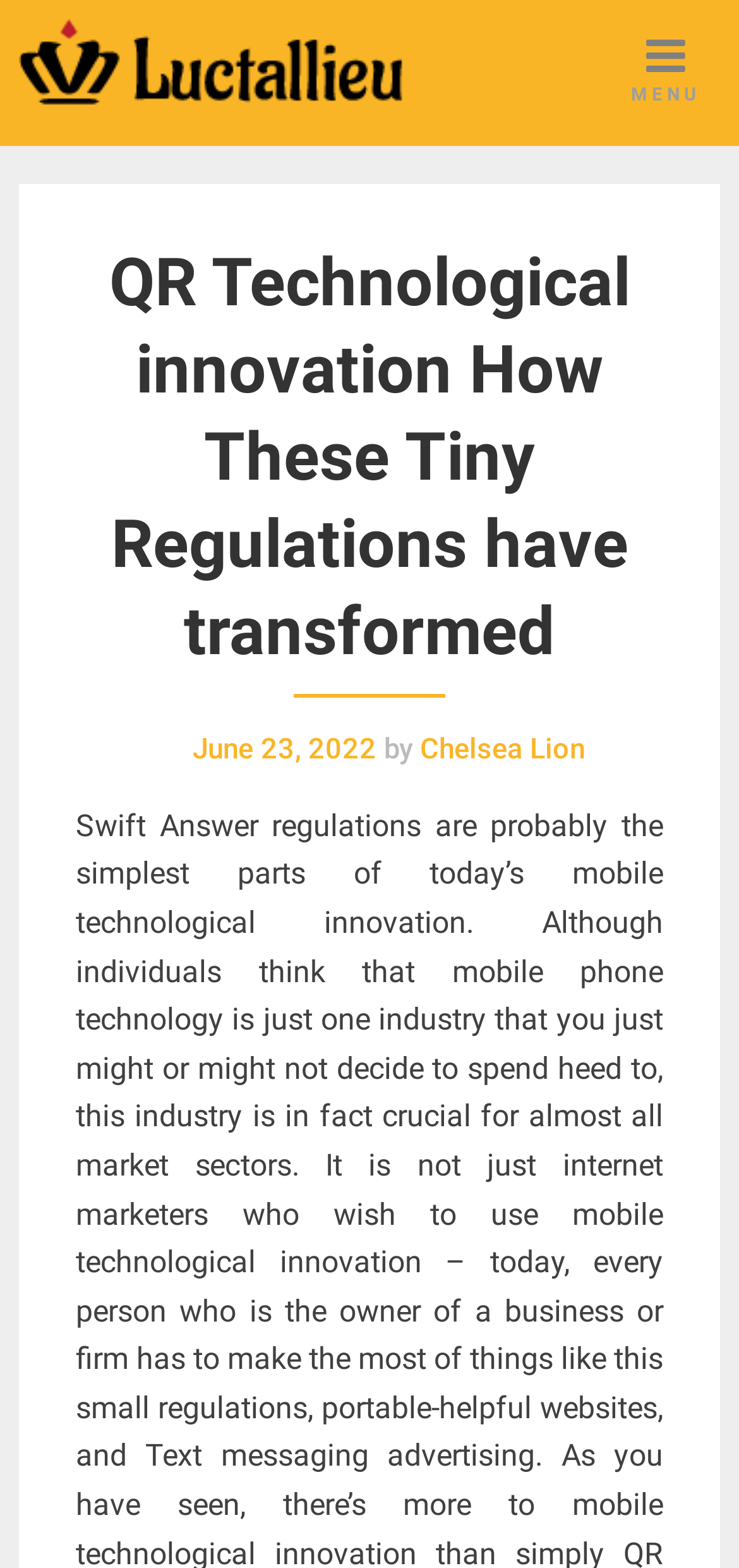Please use the details from the image to answer the following question comprehensively:
What is the topic of the article?

I found the topic of the article by looking at the heading element with the text 'QR Technological innovation How These Tiny Regulations have transformed'. This element is a child of the button element with the text 'MENU', which suggests that it is a prominent element on the webpage.